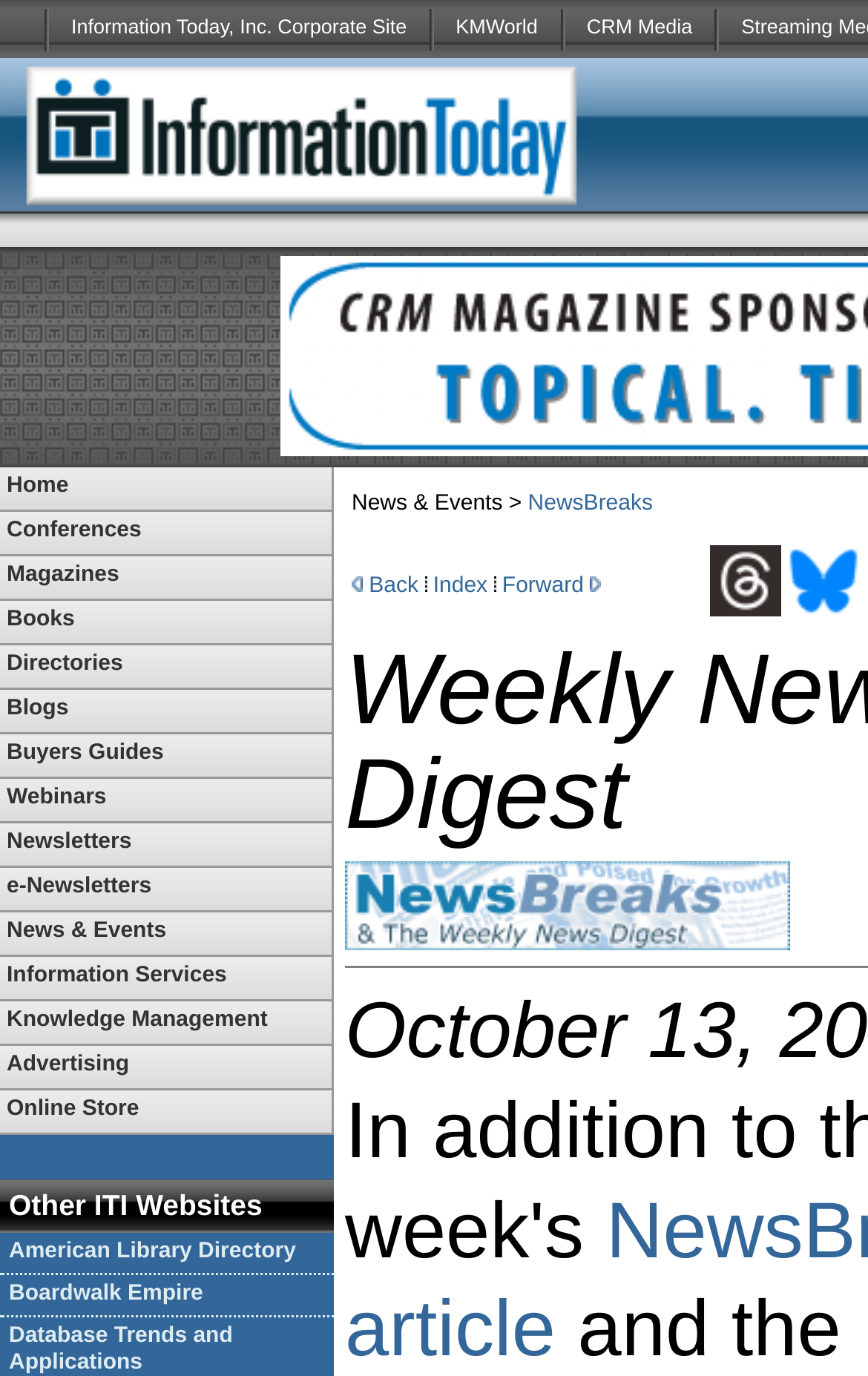Pinpoint the bounding box coordinates of the element that must be clicked to accomplish the following instruction: "Click on NewsBreaks". The coordinates should be in the format of four float numbers between 0 and 1, i.e., [left, top, right, bottom].

[0.608, 0.357, 0.752, 0.375]